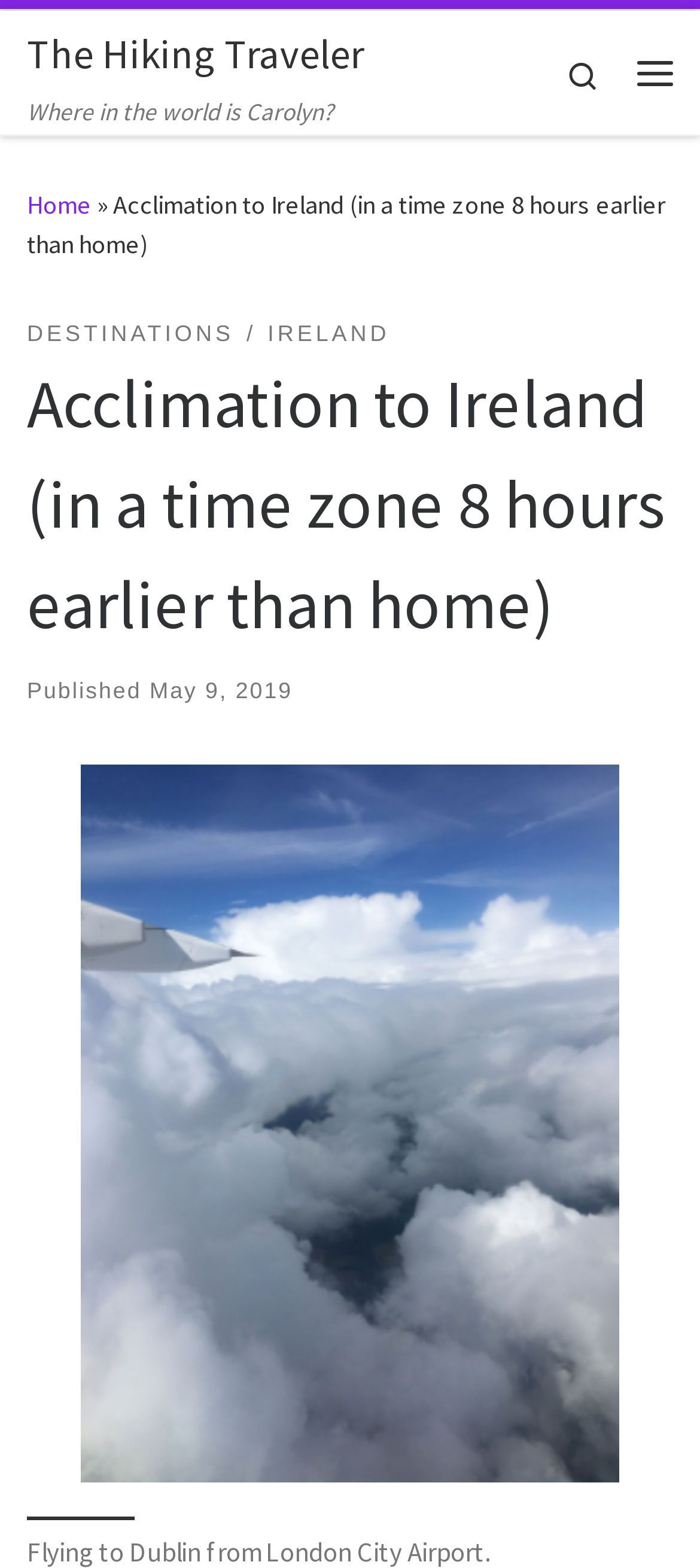Pinpoint the bounding box coordinates of the clickable element needed to complete the instruction: "view Ireland page". The coordinates should be provided as four float numbers between 0 and 1: [left, top, right, bottom].

[0.382, 0.203, 0.557, 0.225]